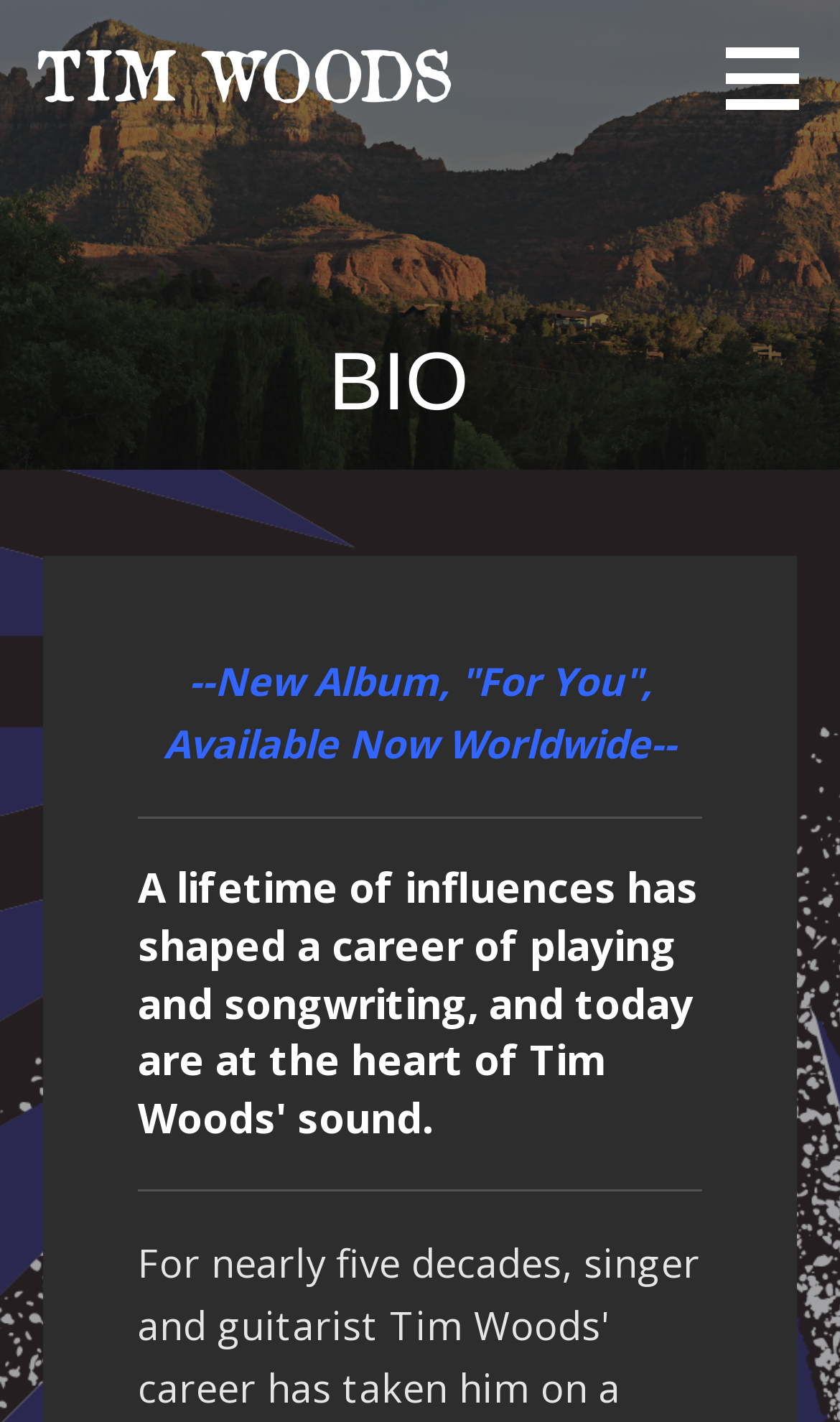Is there a button on the top right corner?
We need a detailed and exhaustive answer to the question. Please elaborate.

By examining the bounding box coordinates, I see that the button '' has coordinates [0.852, 0.015, 1.0, 0.095], which indicates that it is located on the top right corner of the webpage.